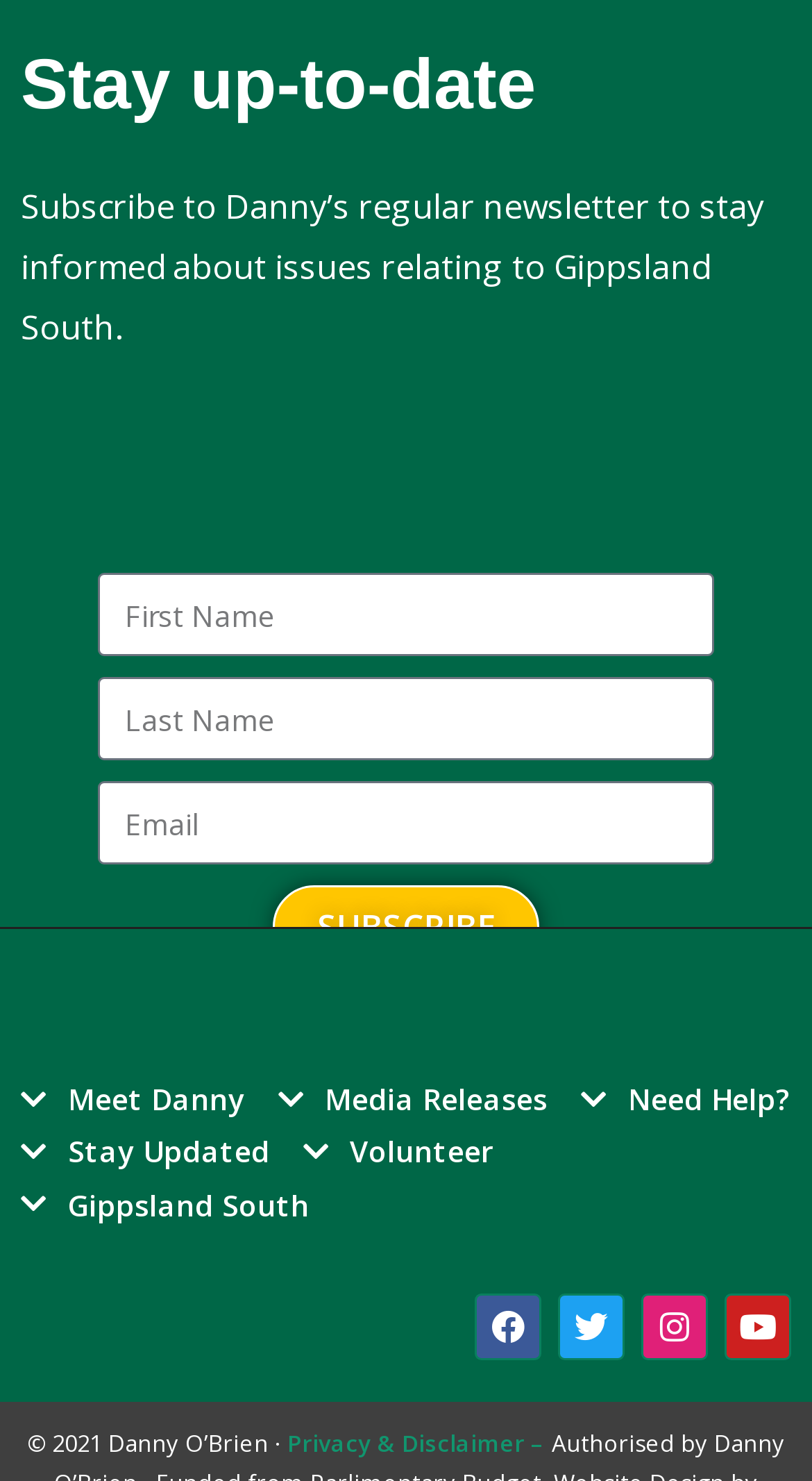Using the provided element description: "Youtube", identify the bounding box coordinates. The coordinates should be four floats between 0 and 1 in the order [left, top, right, bottom].

[0.892, 0.873, 0.974, 0.918]